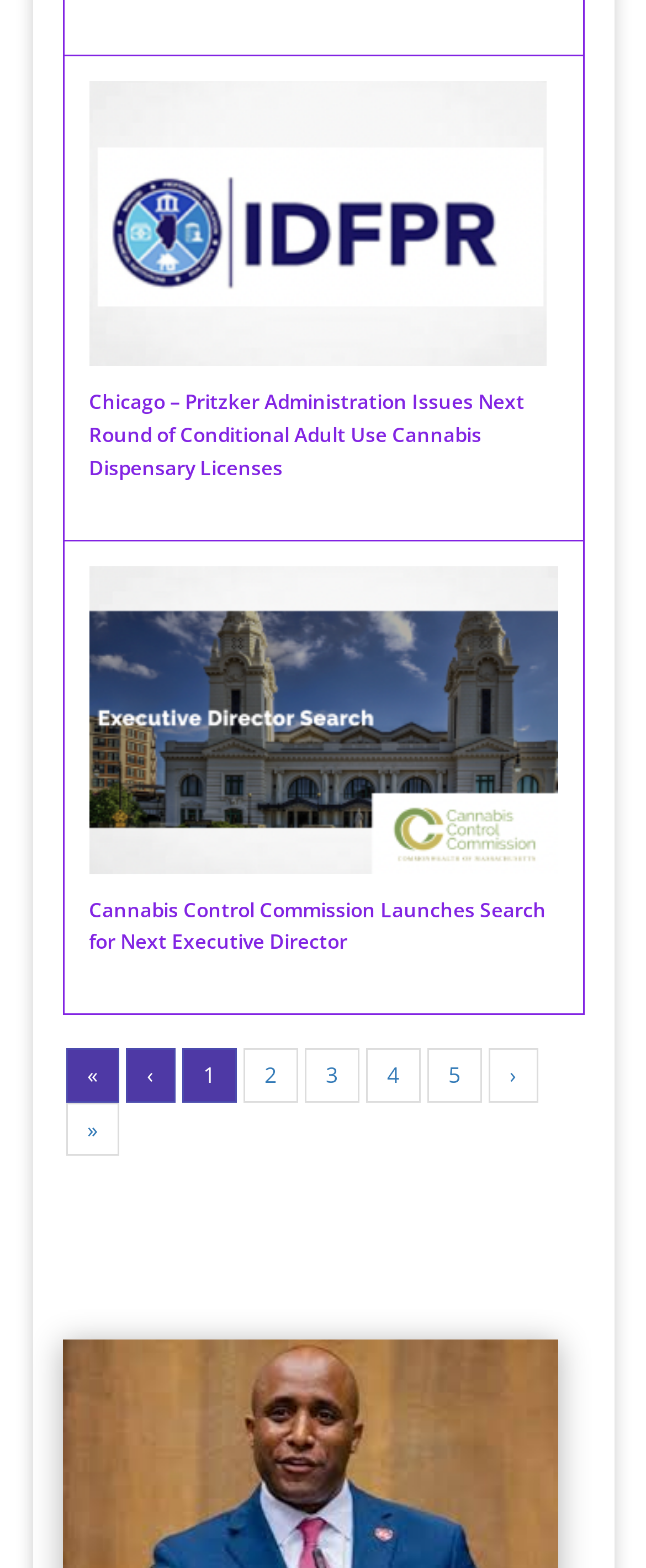Answer the question below with a single word or a brief phrase: 
Are there any images accompanying the news articles?

Yes